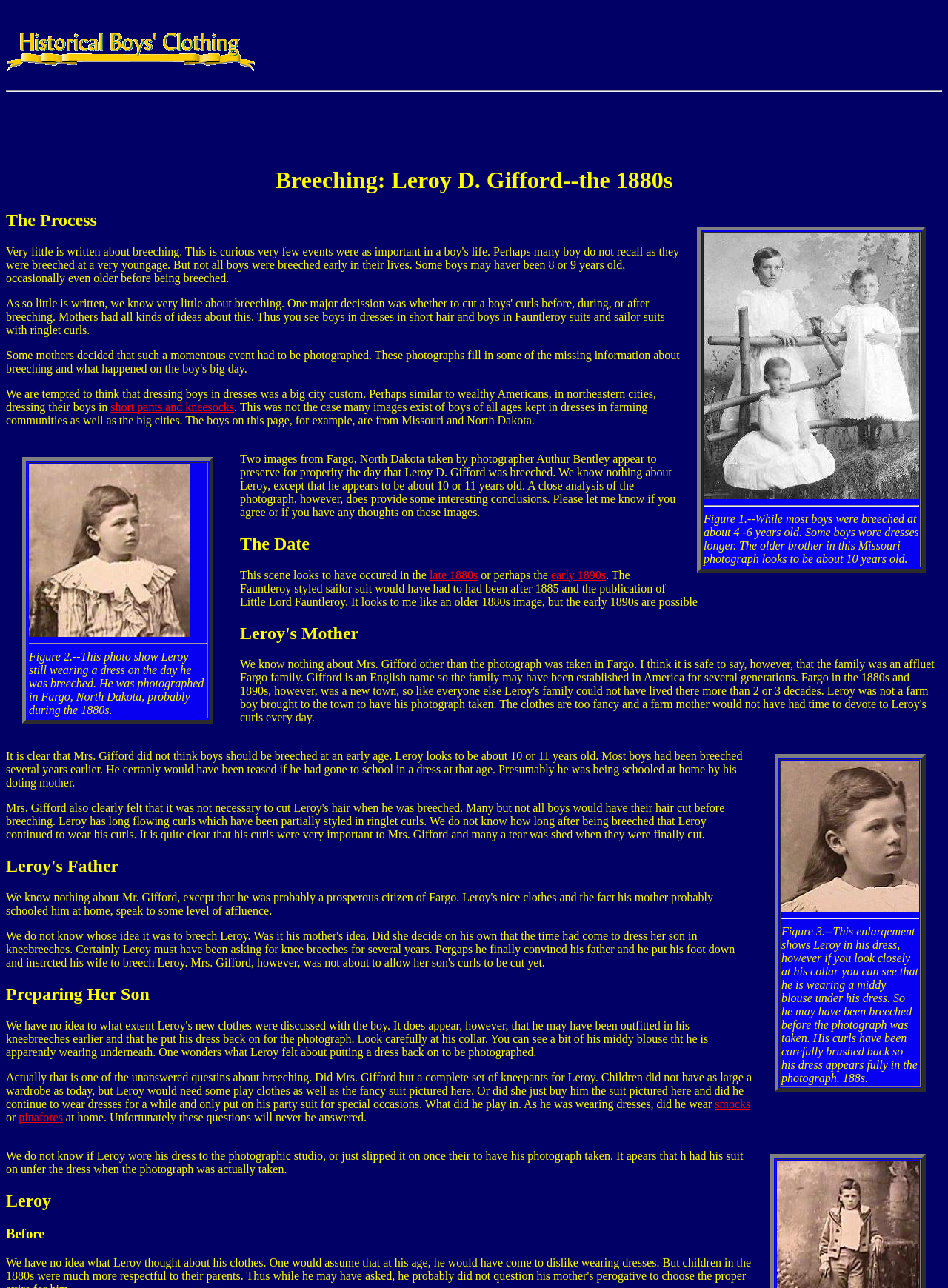Where was Leroy photographed?
Based on the screenshot, give a detailed explanation to answer the question.

The answer can be found in the text associated with Figure 2, which states 'He was photographed in Fargo, North Dakota, probably during the 1880s.'